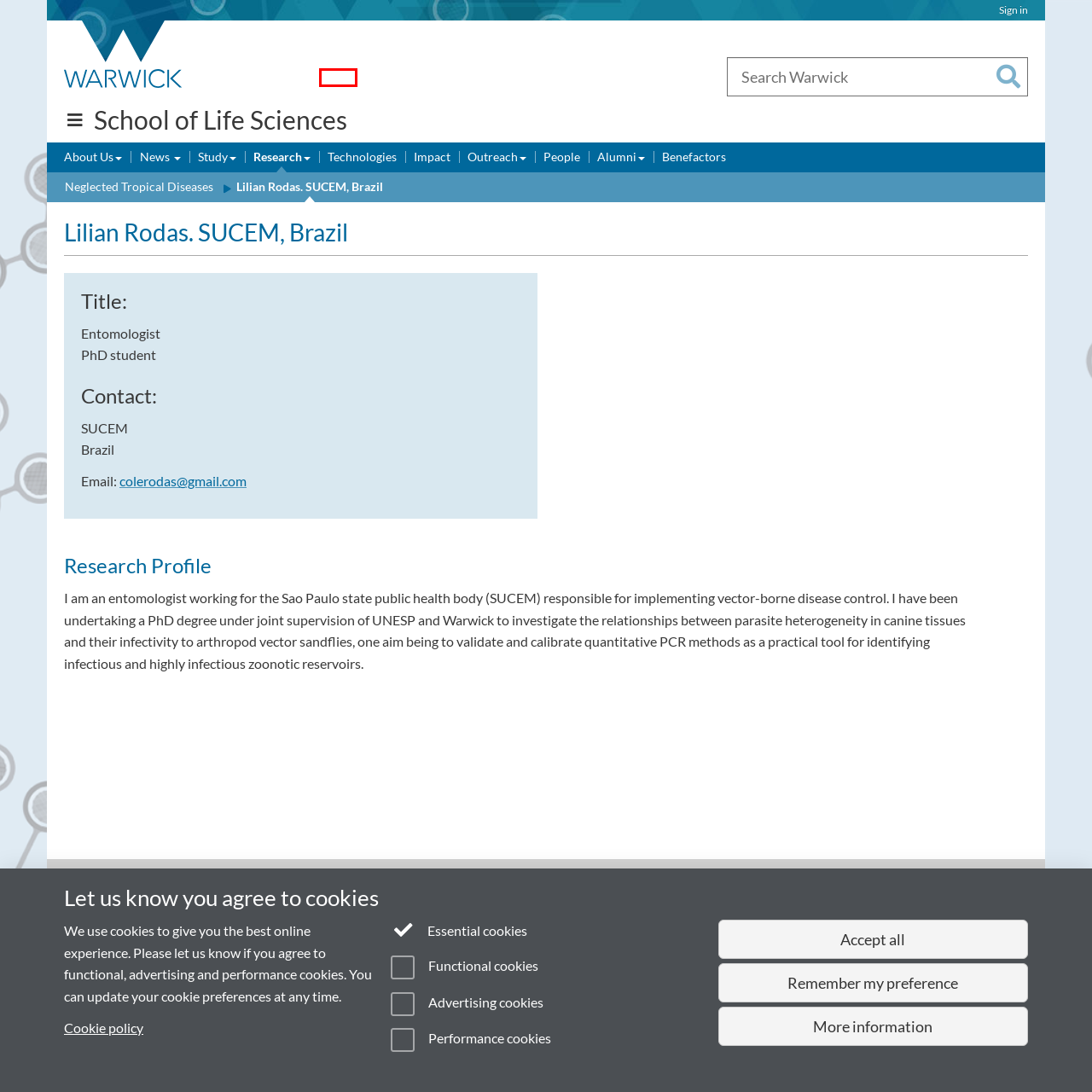You have a screenshot of a webpage with a red bounding box around an element. Choose the best matching webpage description that would appear after clicking the highlighted element. Here are the candidates:
A. University of Warwick Alumni and Supporters
B. Terms of use, University of Warwick web site
C. Outreach in Life Sciences
D. School of Life Sciences - Research in Life Sciences
E. Engagement
F. School of Life Sciences - Latest News and Events
G. Study in the School of Life Sciences
H. Sign in

A